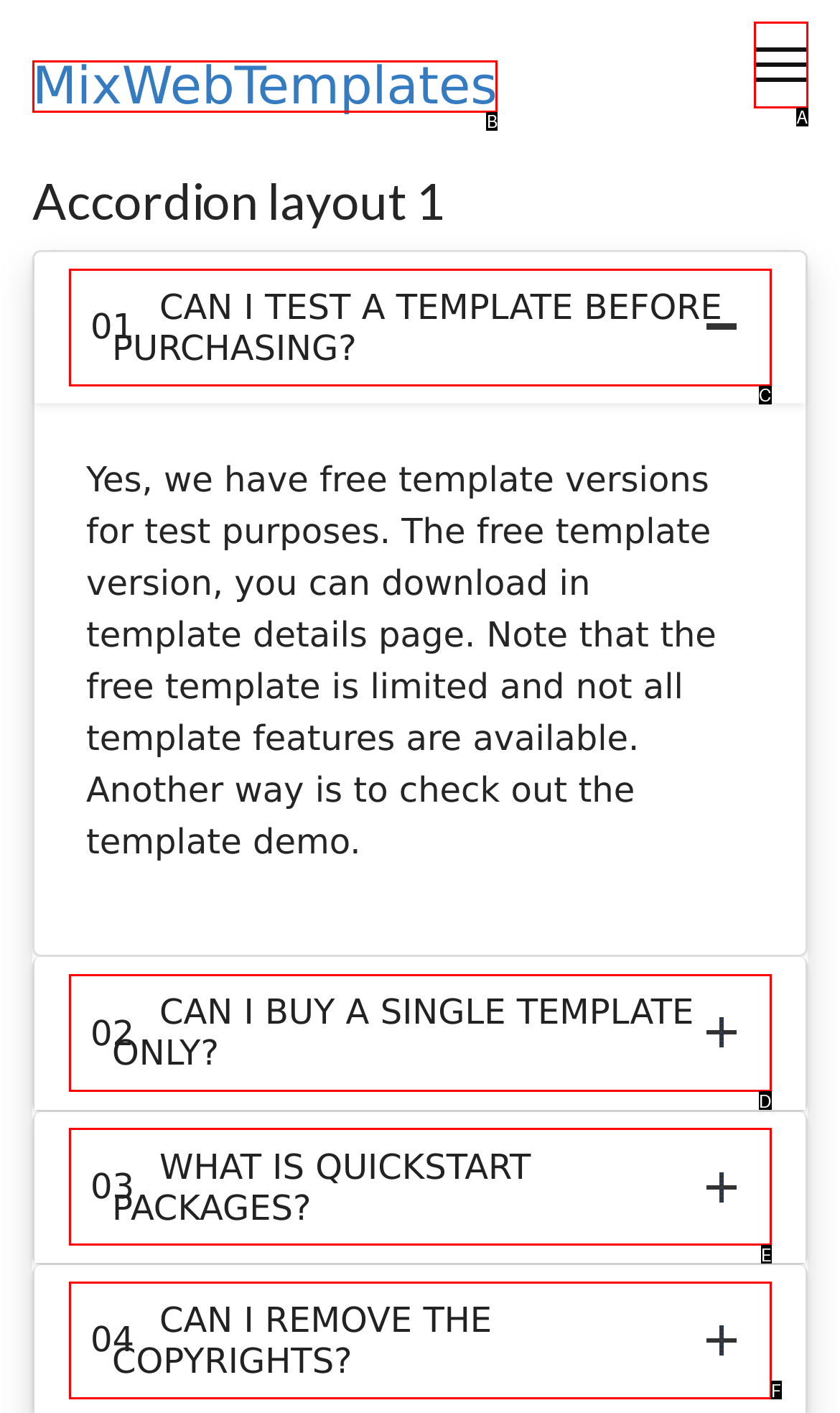Determine which UI element matches this description: What is Quickstart Packages?
Reply with the appropriate option's letter.

E